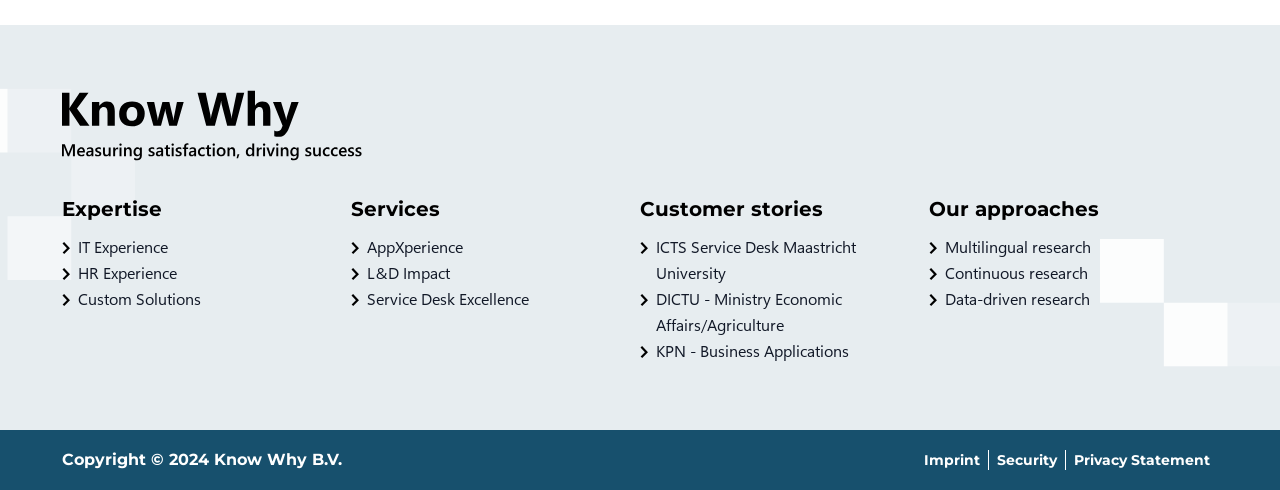Please specify the bounding box coordinates of the element that should be clicked to execute the given instruction: 'Visit Imprint page'. Ensure the coordinates are four float numbers between 0 and 1, expressed as [left, top, right, bottom].

[0.722, 0.92, 0.766, 0.957]